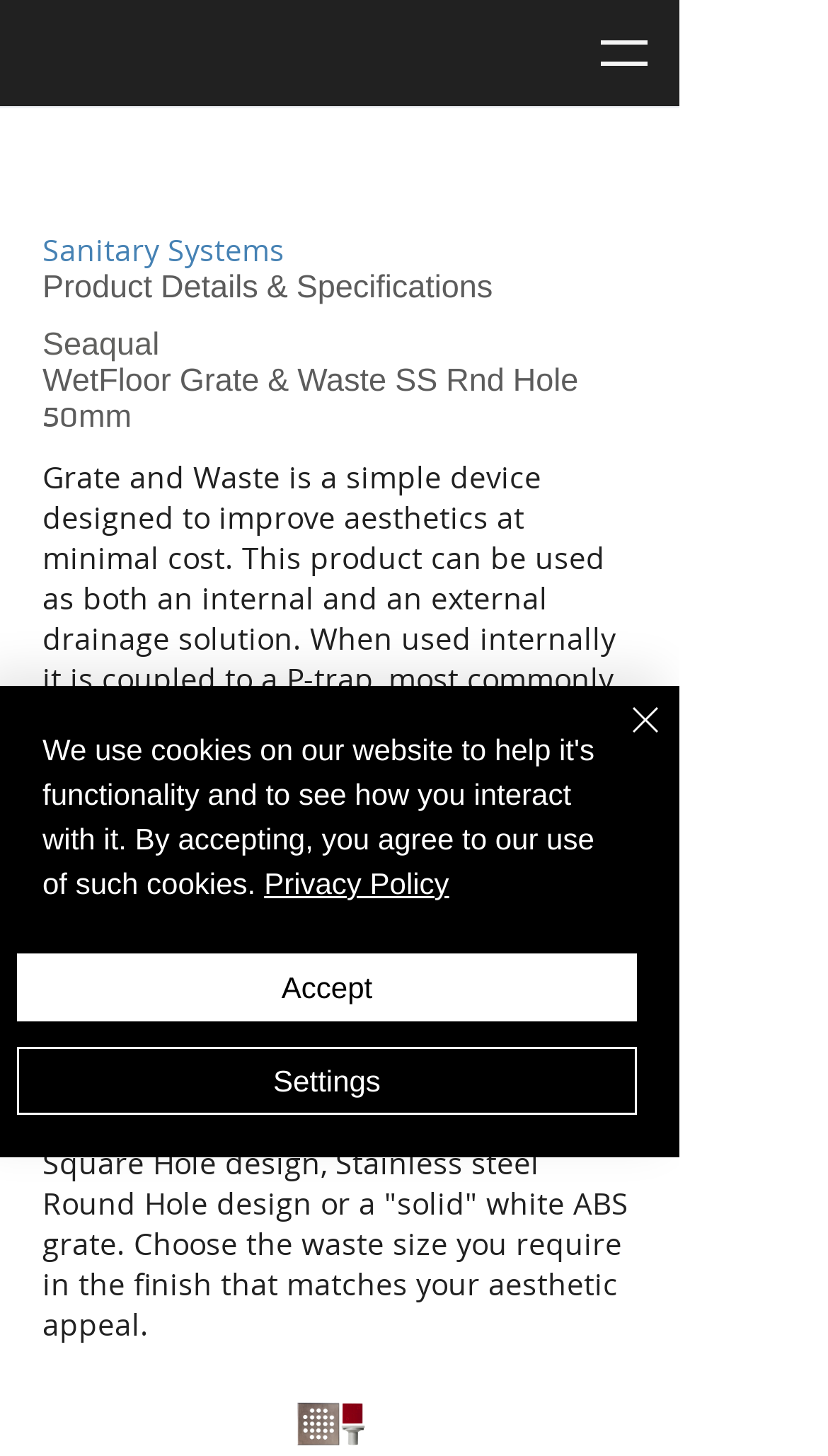Using the given element description, provide the bounding box coordinates (top-left x, top-left y, bottom-right x, bottom-right y) for the corresponding UI element in the screenshot: Privacy Policy

[0.319, 0.595, 0.542, 0.618]